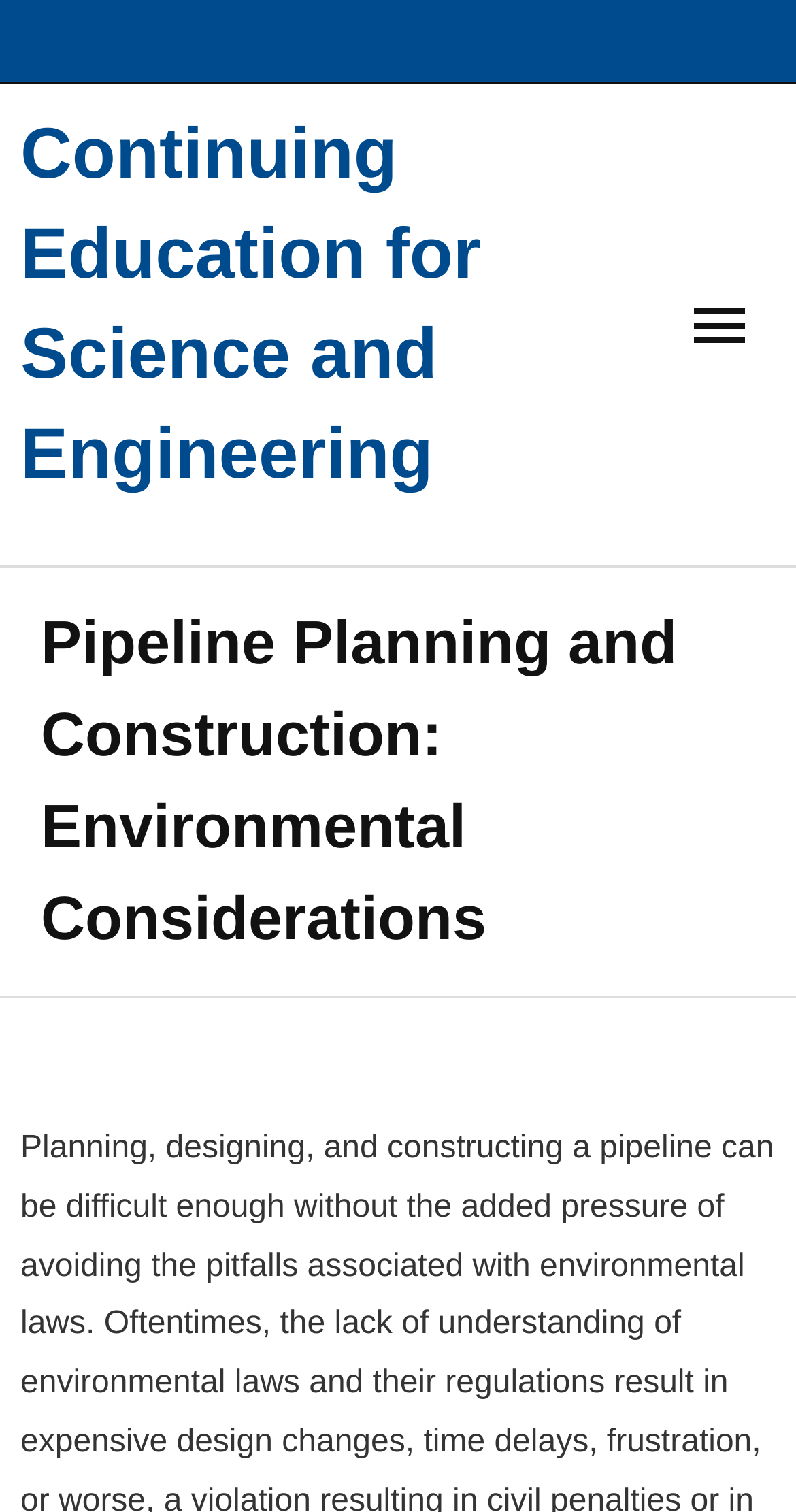How many layout tables are on the webpage?
Using the image as a reference, answer with just one word or a short phrase.

2